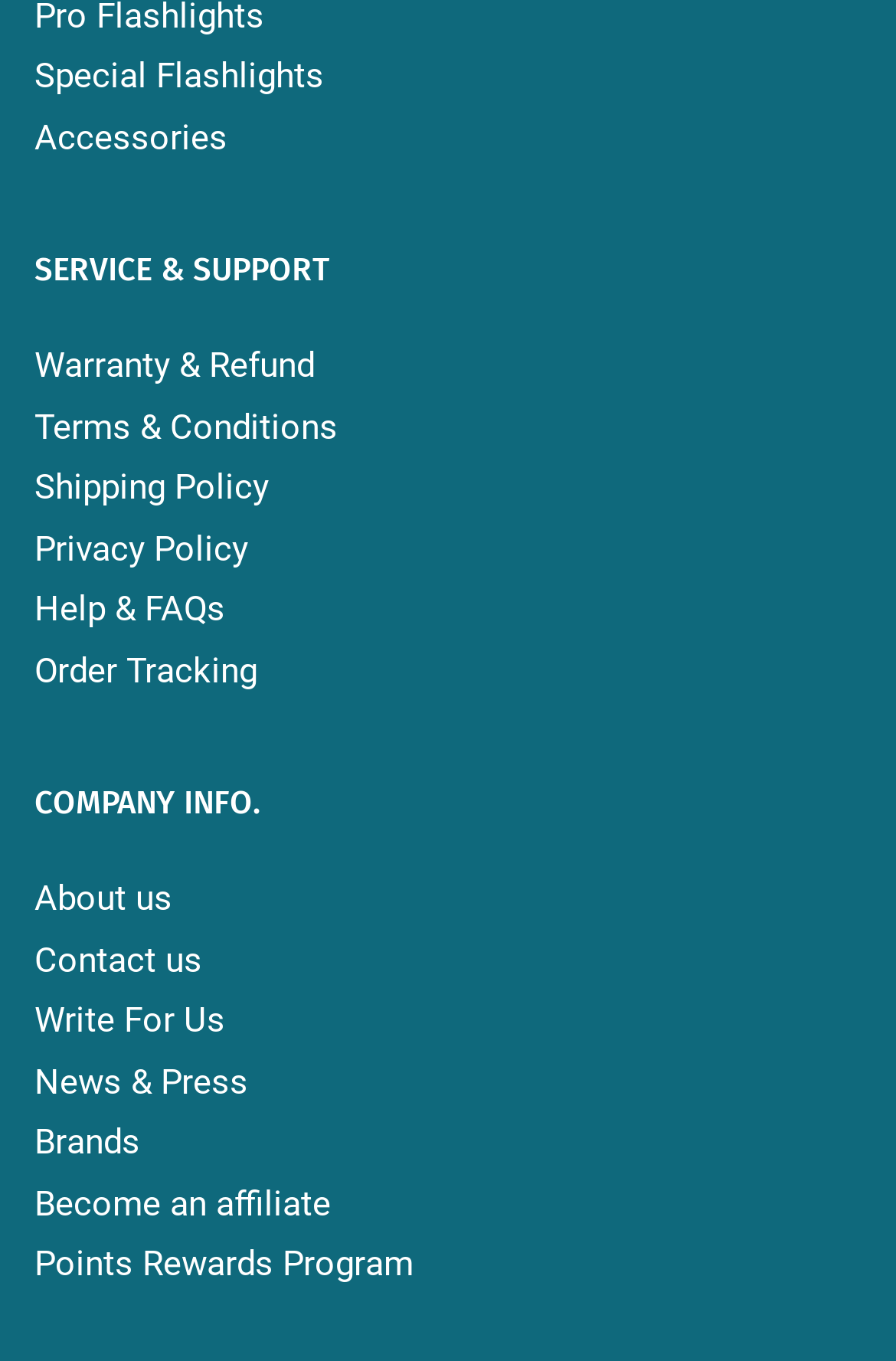Pinpoint the bounding box coordinates of the clickable element needed to complete the instruction: "view the cookie policy". The coordinates should be provided as four float numbers between 0 and 1: [left, top, right, bottom].

None